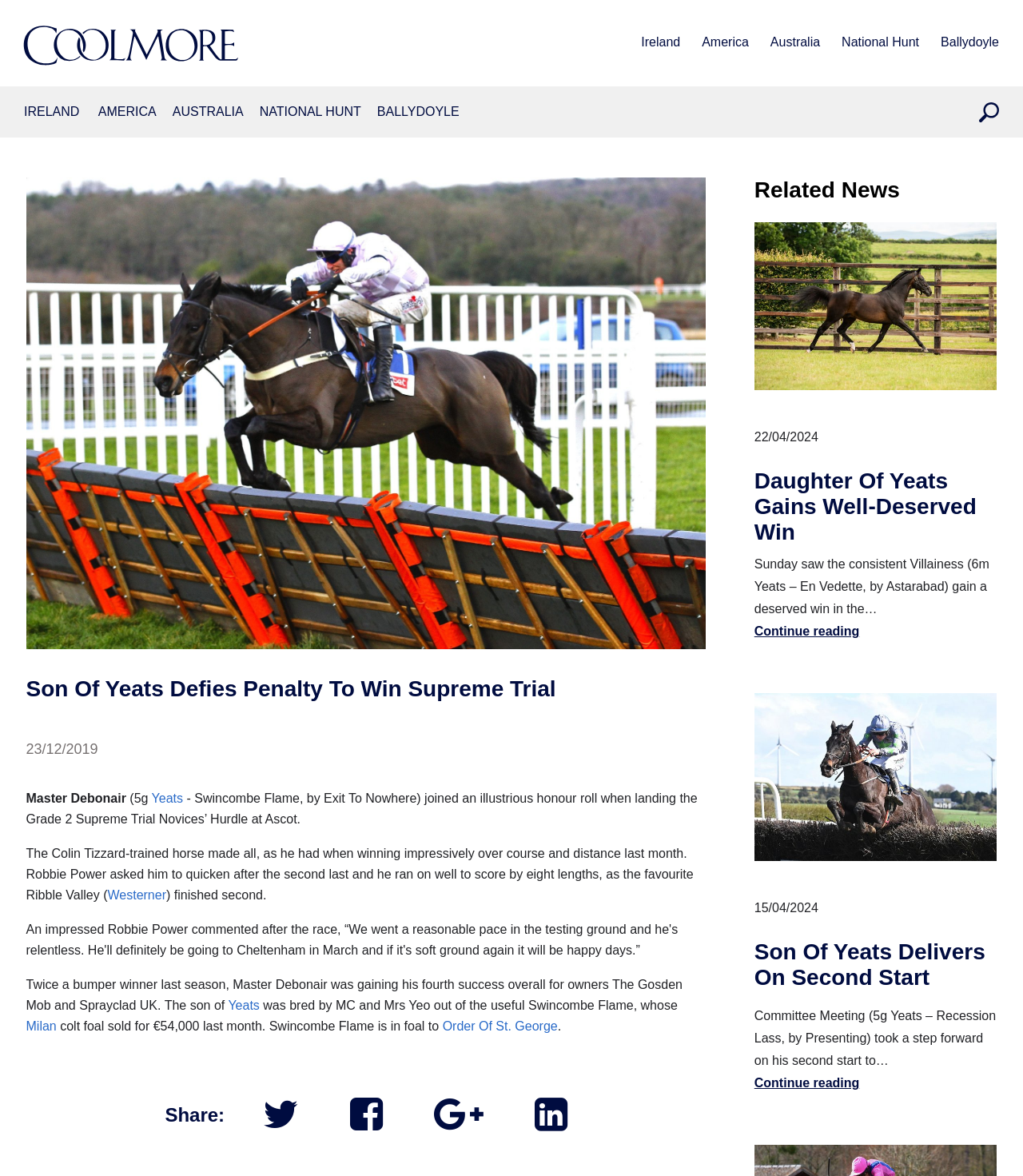Using details from the image, please answer the following question comprehensively:
What is the name of the sire of Master Debonair?

I found the answer by looking at the text that describes Master Debonair's breeding, where it says 'Master Debonair (5g Yeats - Swincombe Flame, by Exit To Nowhere)'.